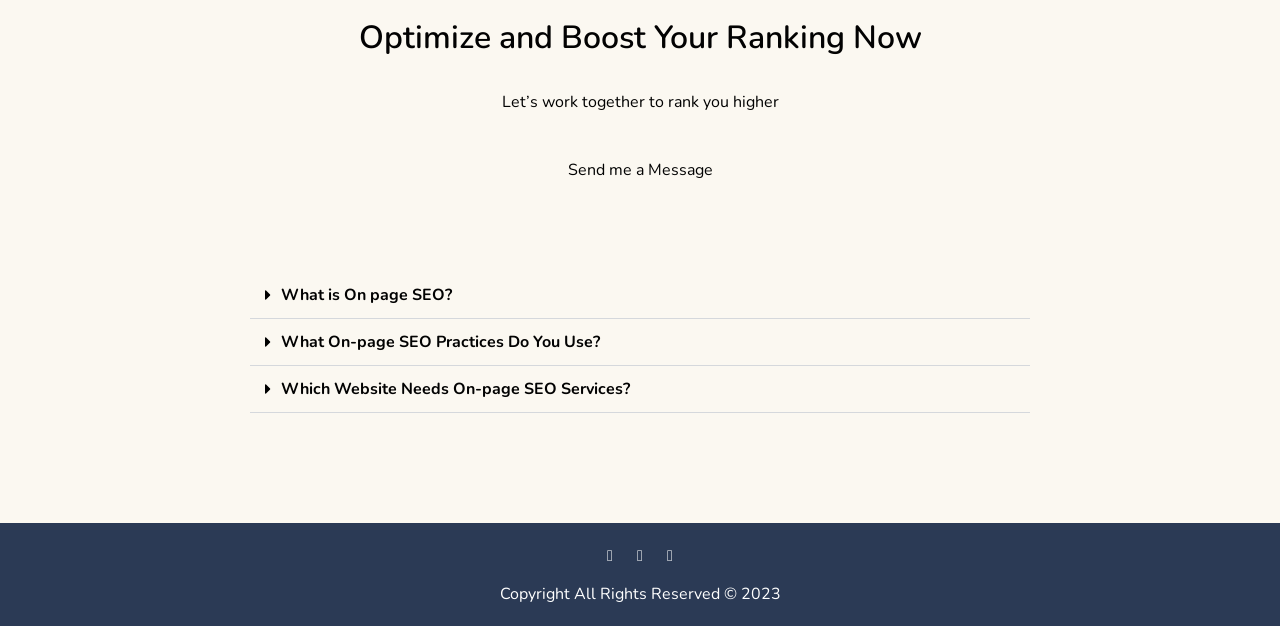Pinpoint the bounding box coordinates of the element that must be clicked to accomplish the following instruction: "Expand the 'What On-page SEO Practices Do You Use?' button". The coordinates should be in the format of four float numbers between 0 and 1, i.e., [left, top, right, bottom].

[0.195, 0.509, 0.805, 0.584]